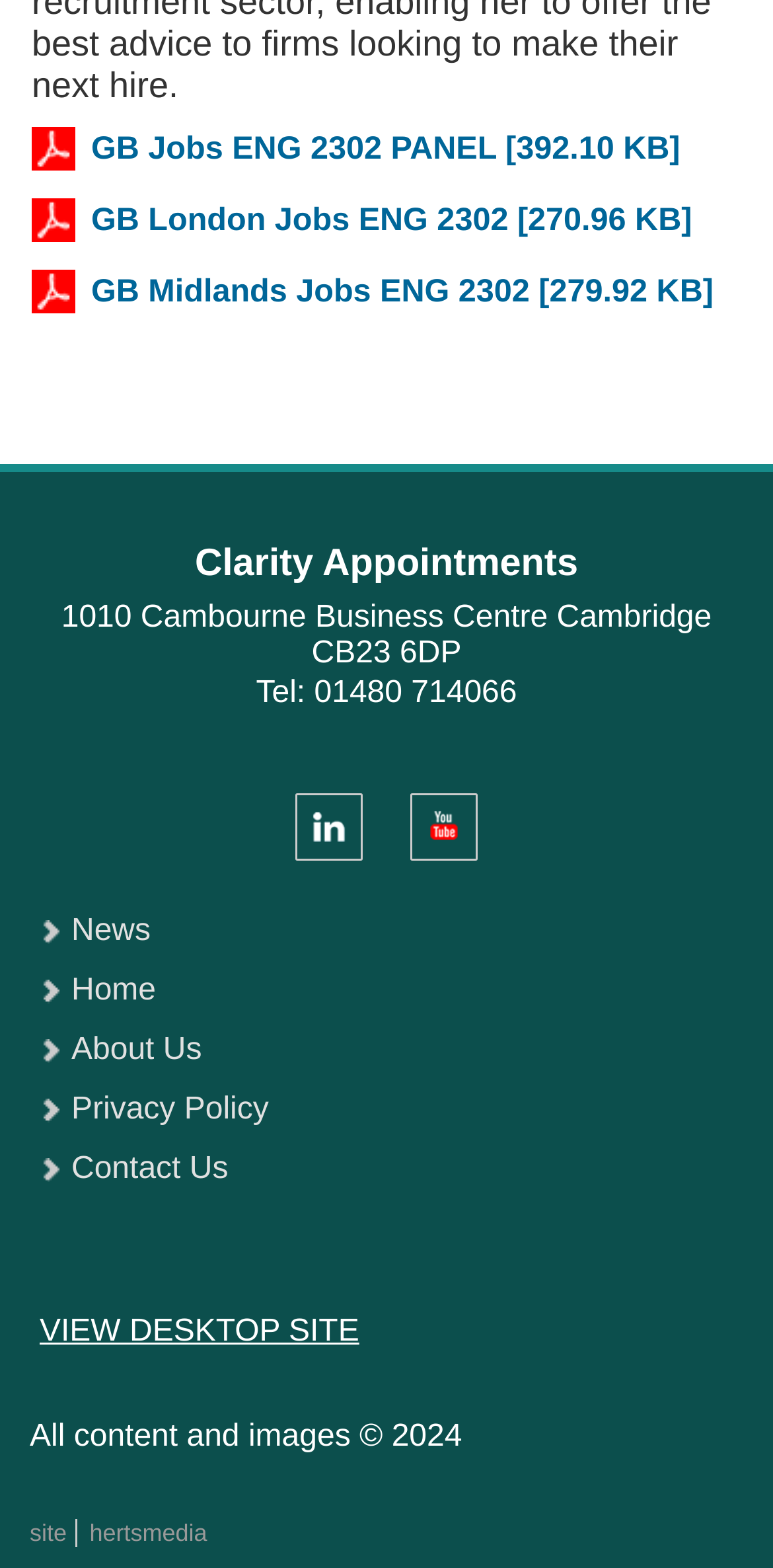What is the telephone number of the company?
Answer briefly with a single word or phrase based on the image.

01480 714066